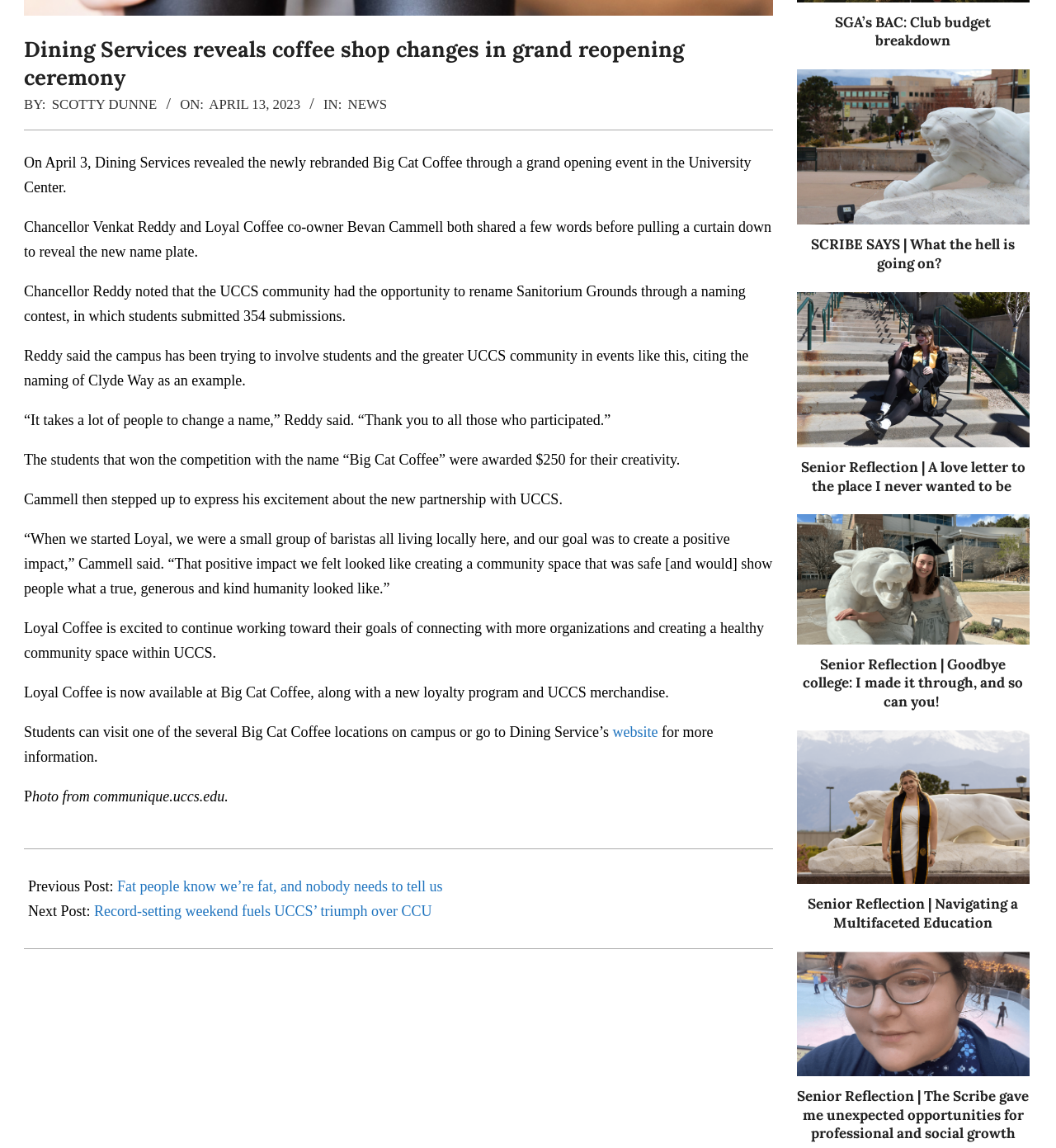Identify the bounding box for the UI element described as: "News". Ensure the coordinates are four float numbers between 0 and 1, formatted as [left, top, right, bottom].

[0.329, 0.084, 0.367, 0.098]